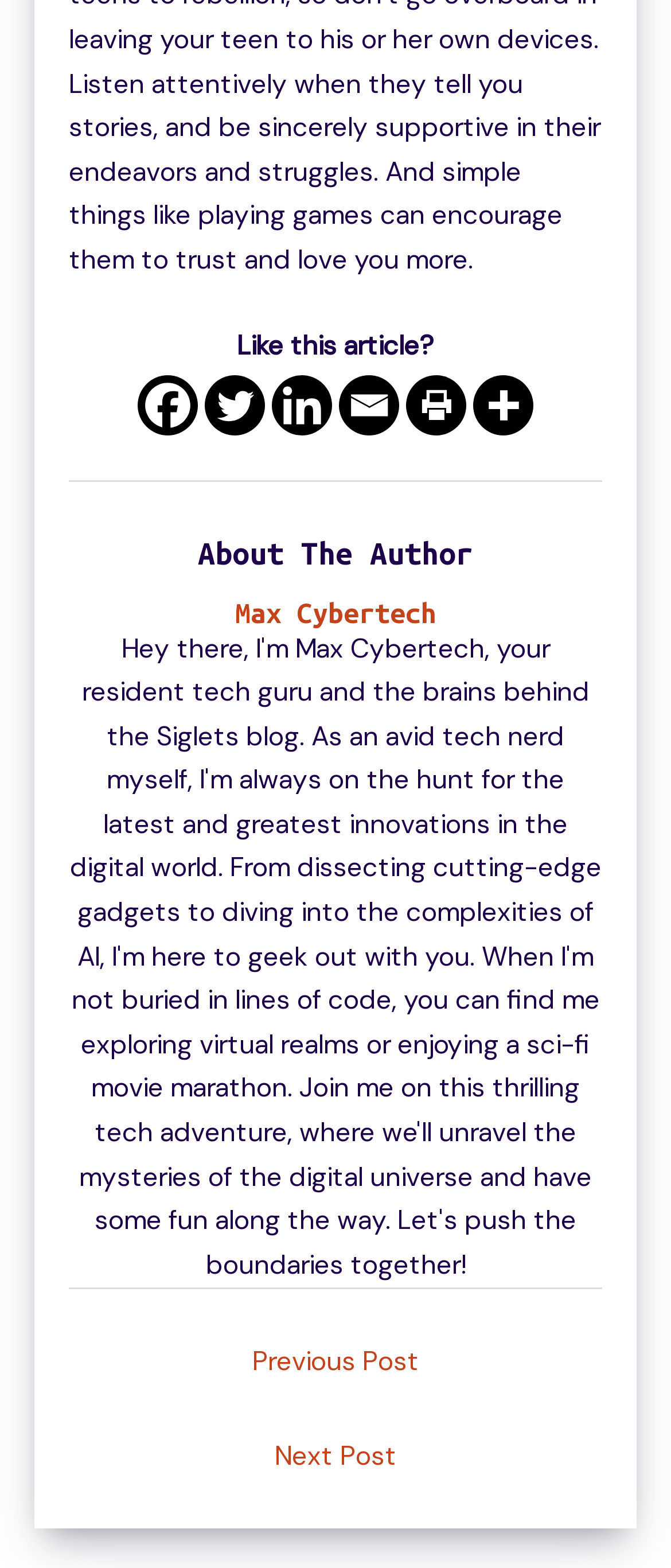Refer to the image and provide an in-depth answer to the question:
Who is the author of the article?

The author's name is mentioned in the 'About The Author' section, which is located below the social media sharing options. The author's name is Max Cybertech, and it is also a clickable link.